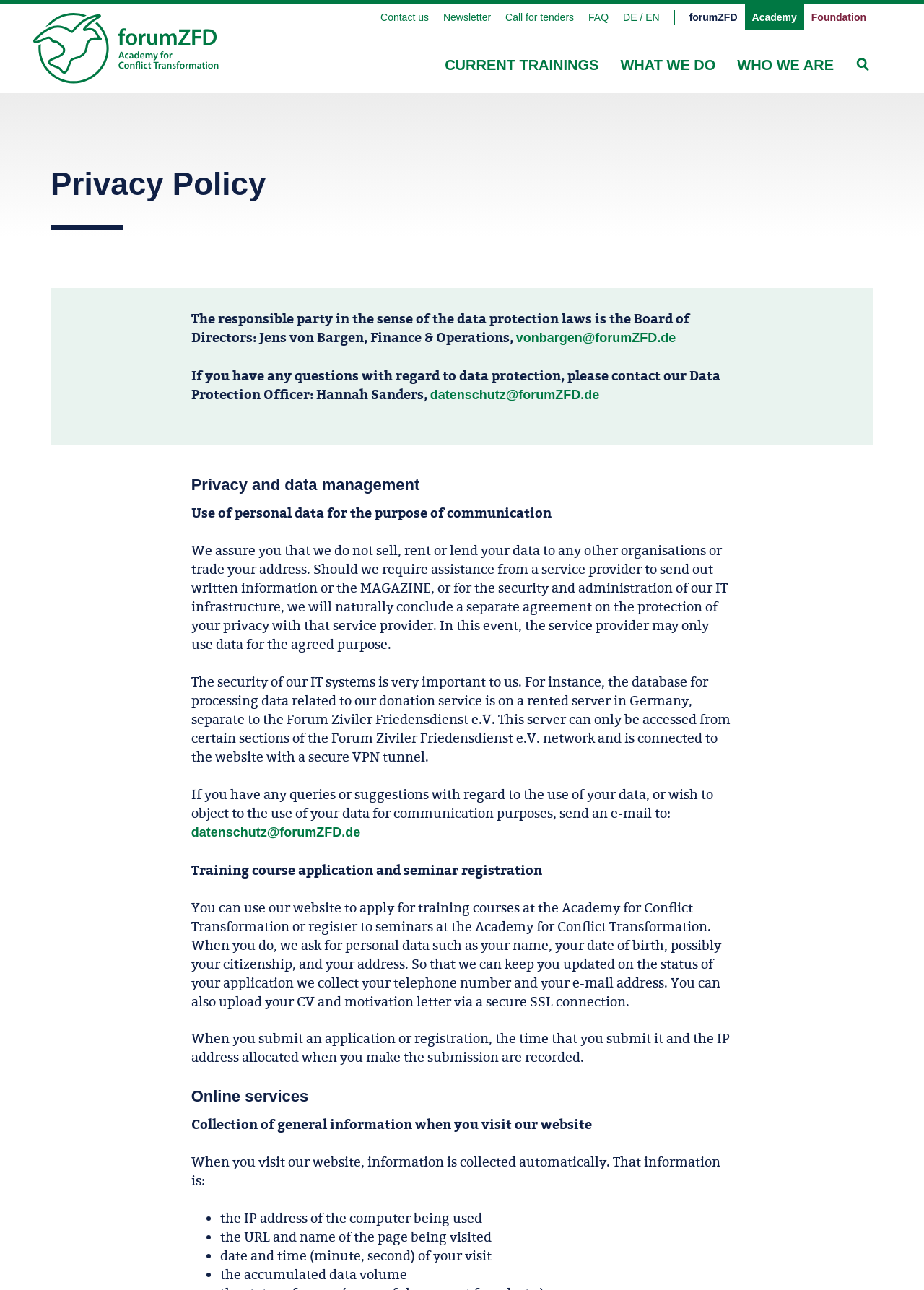Please predict the bounding box coordinates (top-left x, top-left y, bottom-right x, bottom-right y) for the UI element in the screenshot that fits the description: Contact us

[0.412, 0.009, 0.464, 0.018]